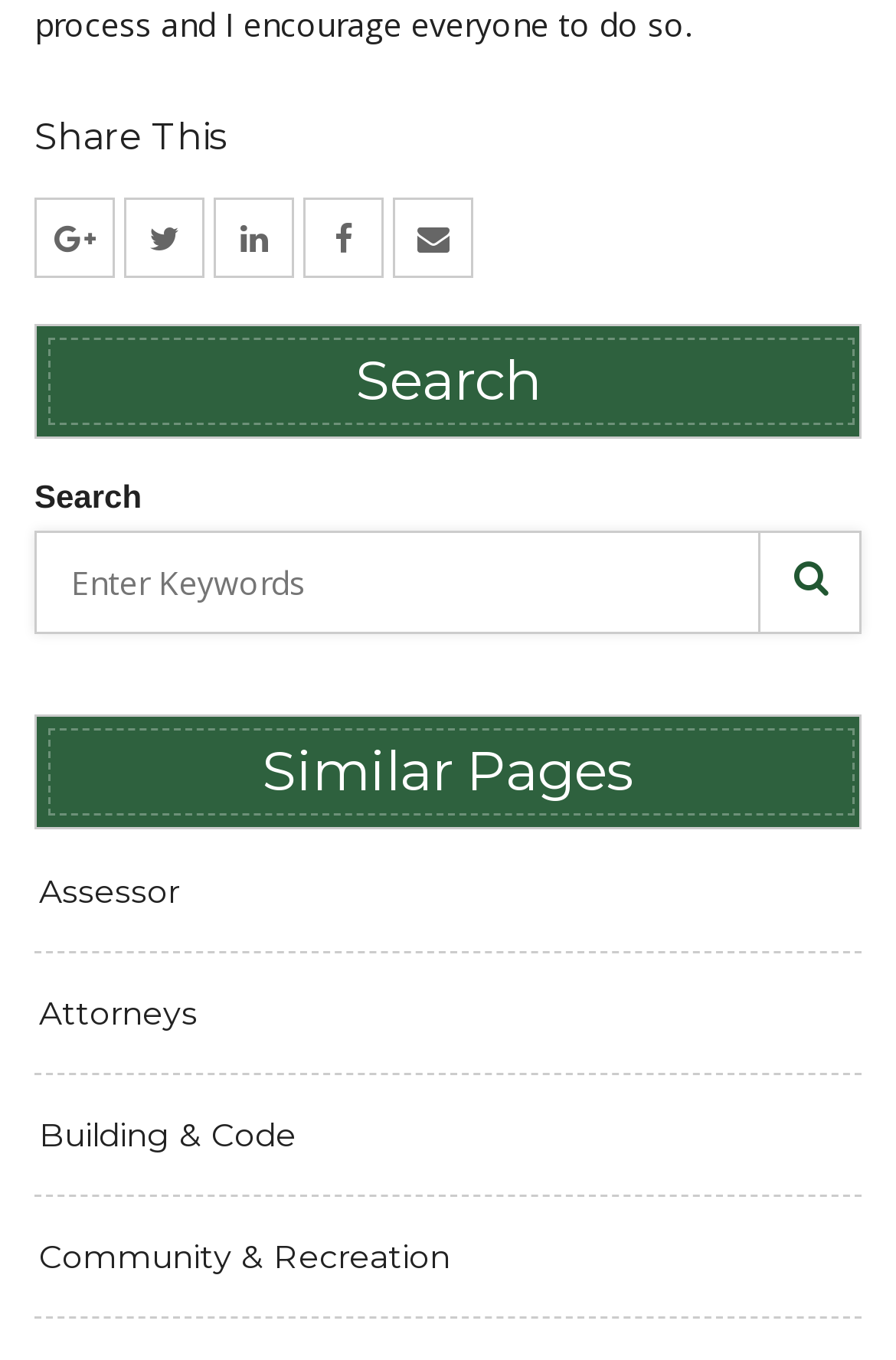What is the position of the 'Search' button?
Use the screenshot to answer the question with a single word or phrase.

Right of the textbox